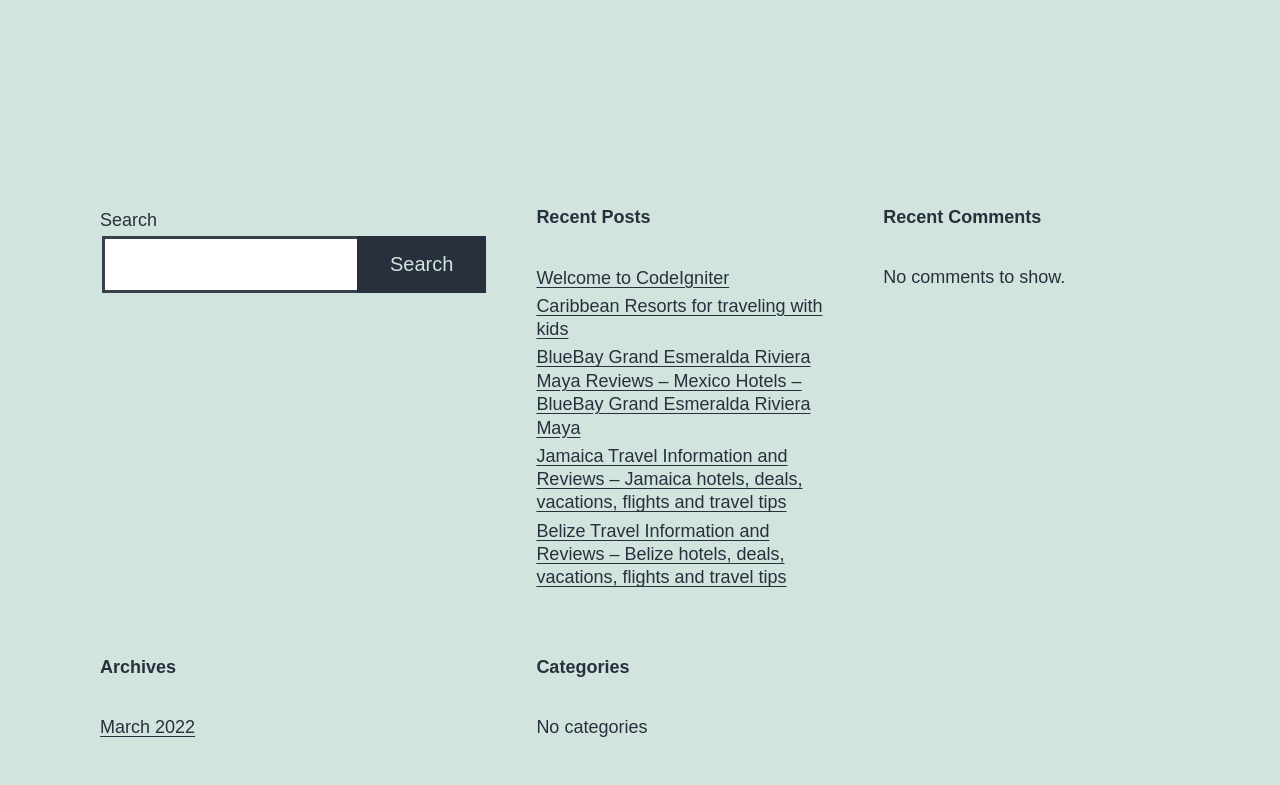Please locate the bounding box coordinates of the element that should be clicked to achieve the given instruction: "Click on the 'Recent Posts' section".

[0.419, 0.262, 0.651, 0.294]